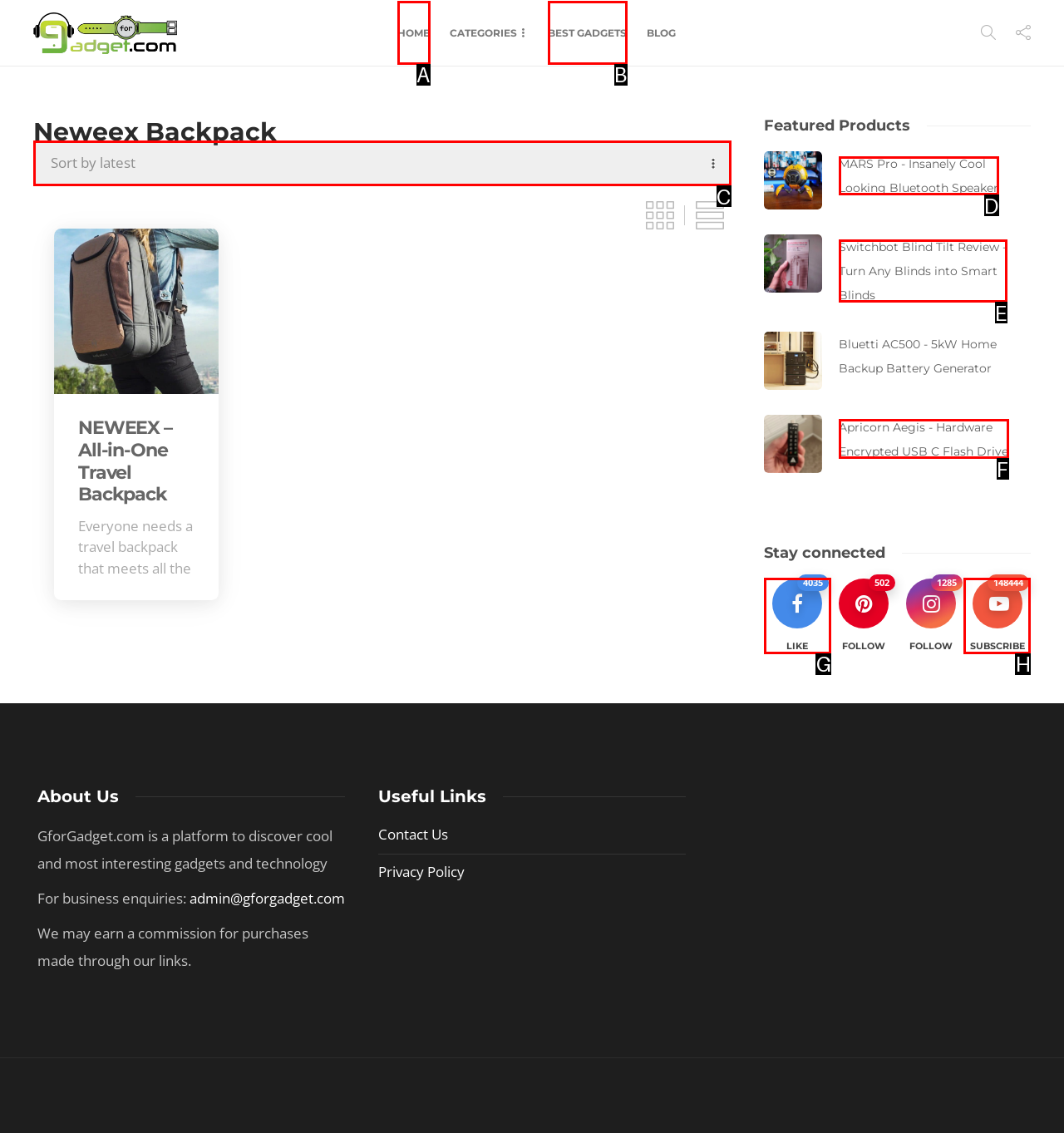Identify the correct letter of the UI element to click for this task: Follow on social media
Respond with the letter from the listed options.

G